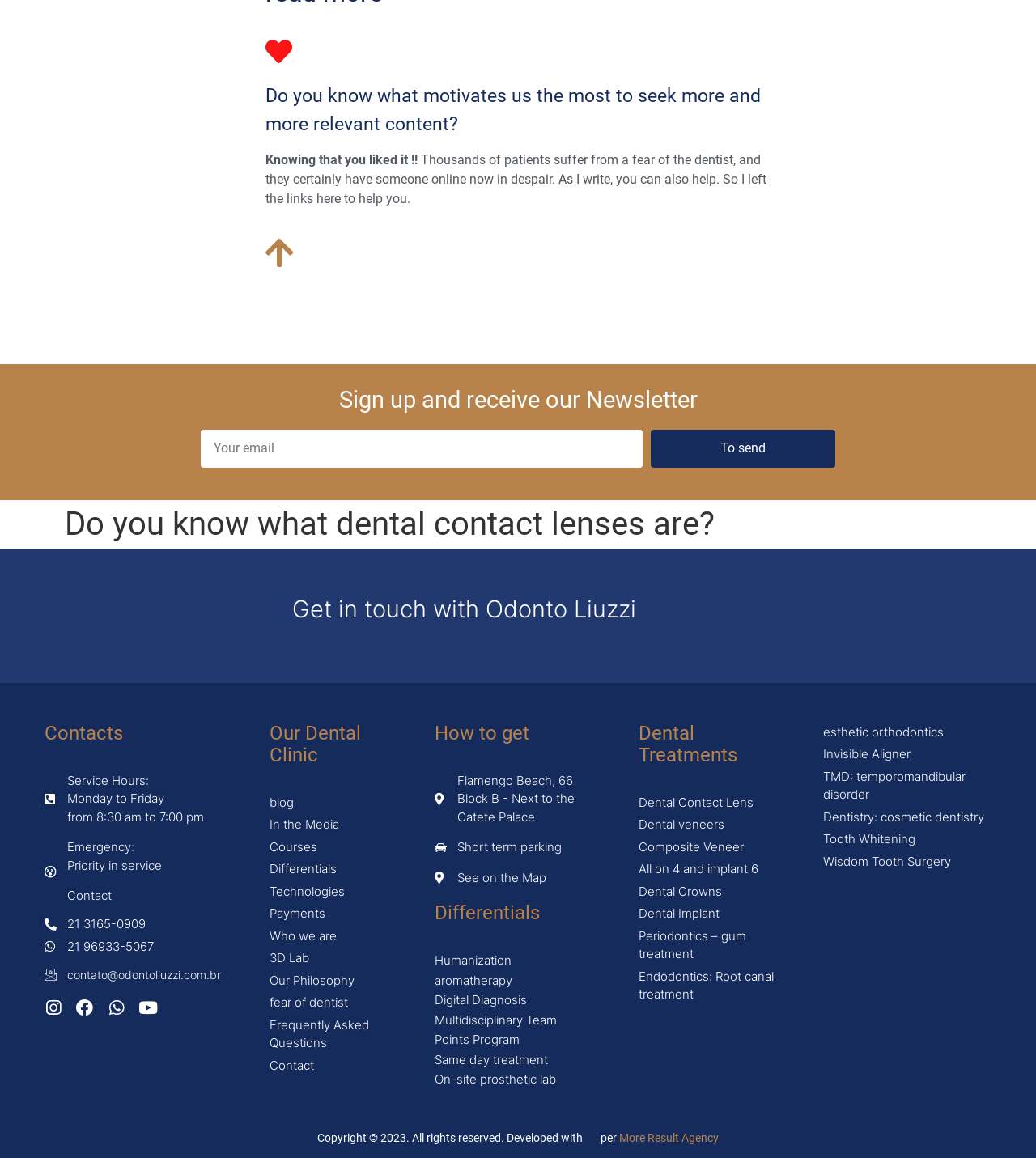Can you find the bounding box coordinates for the element that needs to be clicked to execute this instruction: "Click to send"? The coordinates should be given as four float numbers between 0 and 1, i.e., [left, top, right, bottom].

[0.628, 0.371, 0.806, 0.404]